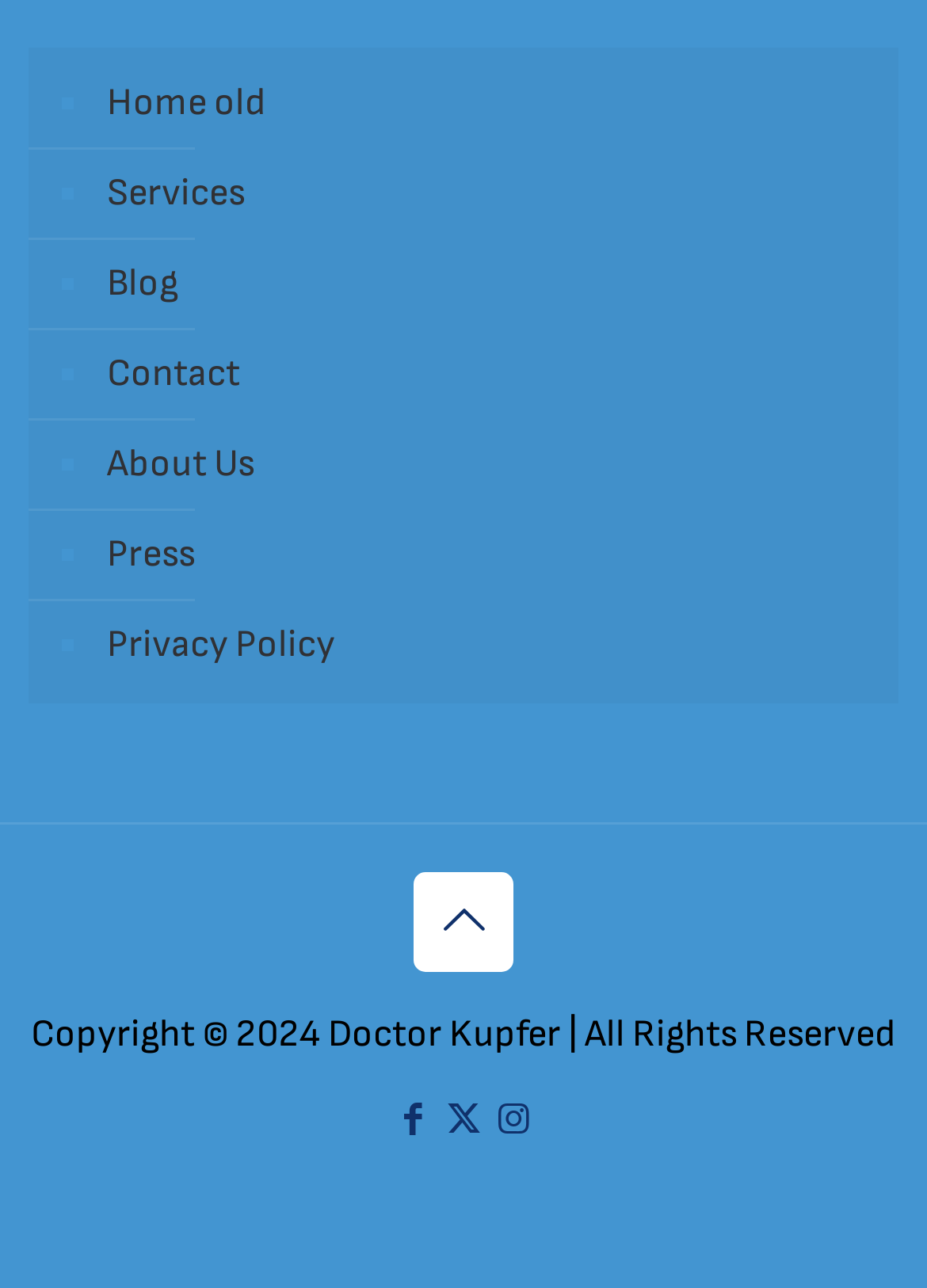How many navigation links are there?
Using the details shown in the screenshot, provide a comprehensive answer to the question.

I counted the number of links in the navigation menu, which are 'Home old', 'Services', 'Blog', 'Contact', 'About Us', 'Press', and 'Privacy Policy'.